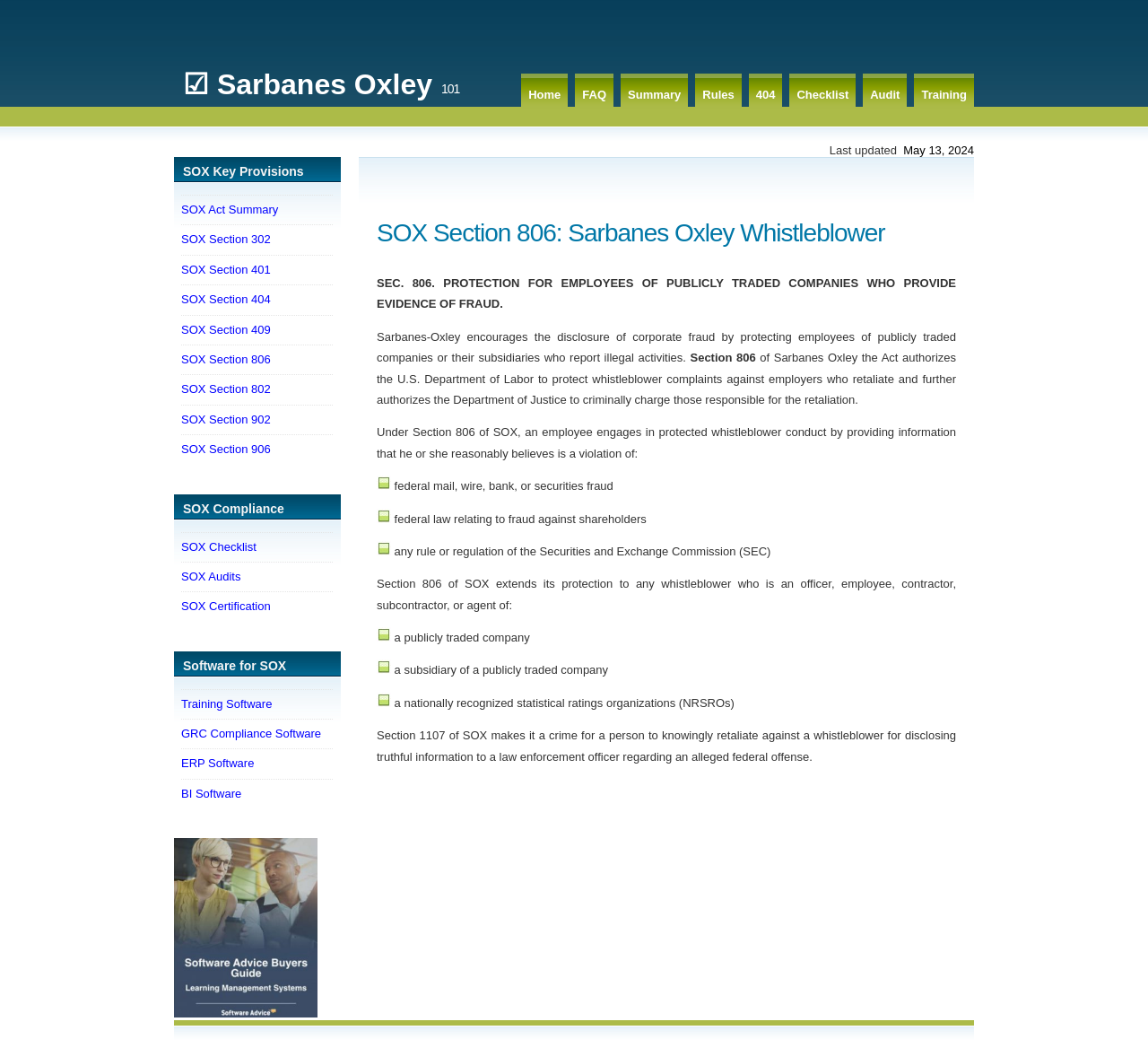What types of companies are protected under Section 806 of SOX?
Please provide a single word or phrase as the answer based on the screenshot.

Publicly traded companies and subsidiaries